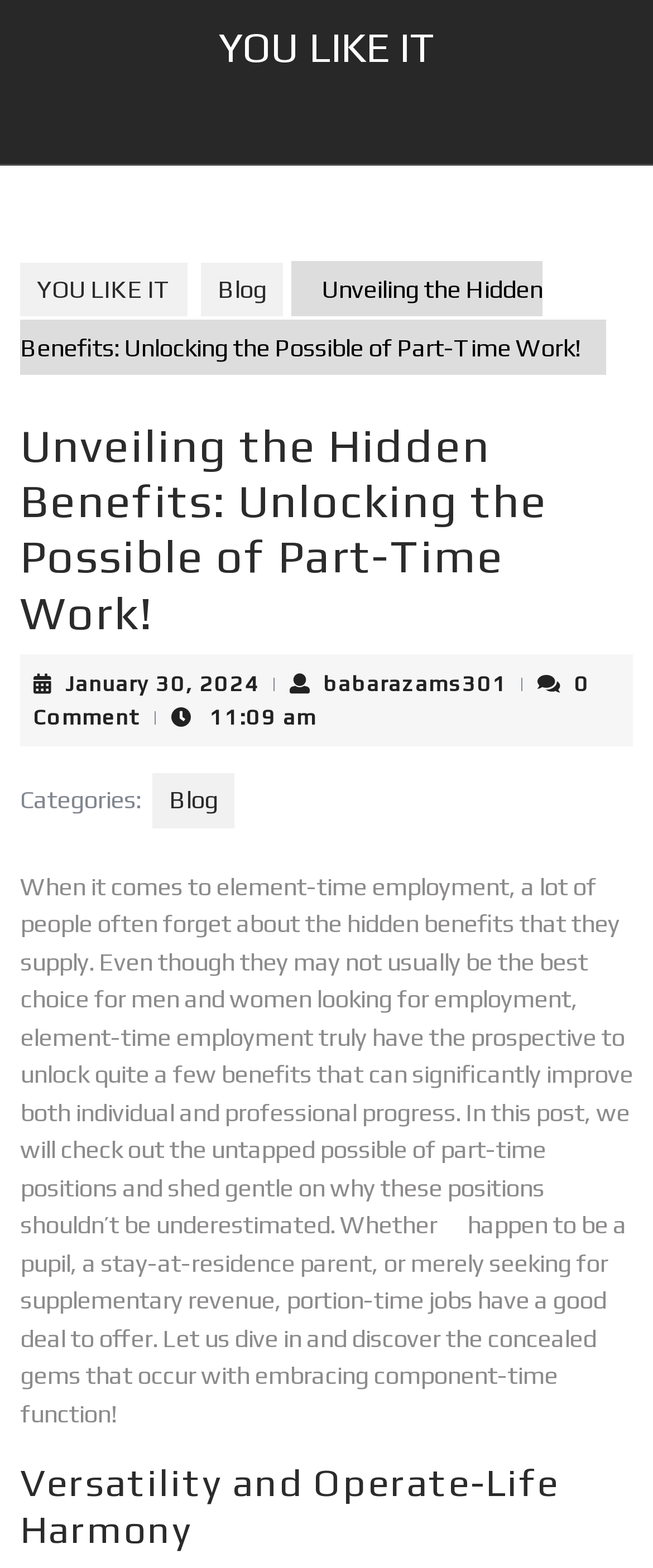Observe the image and answer the following question in detail: How many comments does the article have?

I found the number of comments by looking at the text below the title of the article, where it says '0 Comment'. This indicates that the article has no comments.